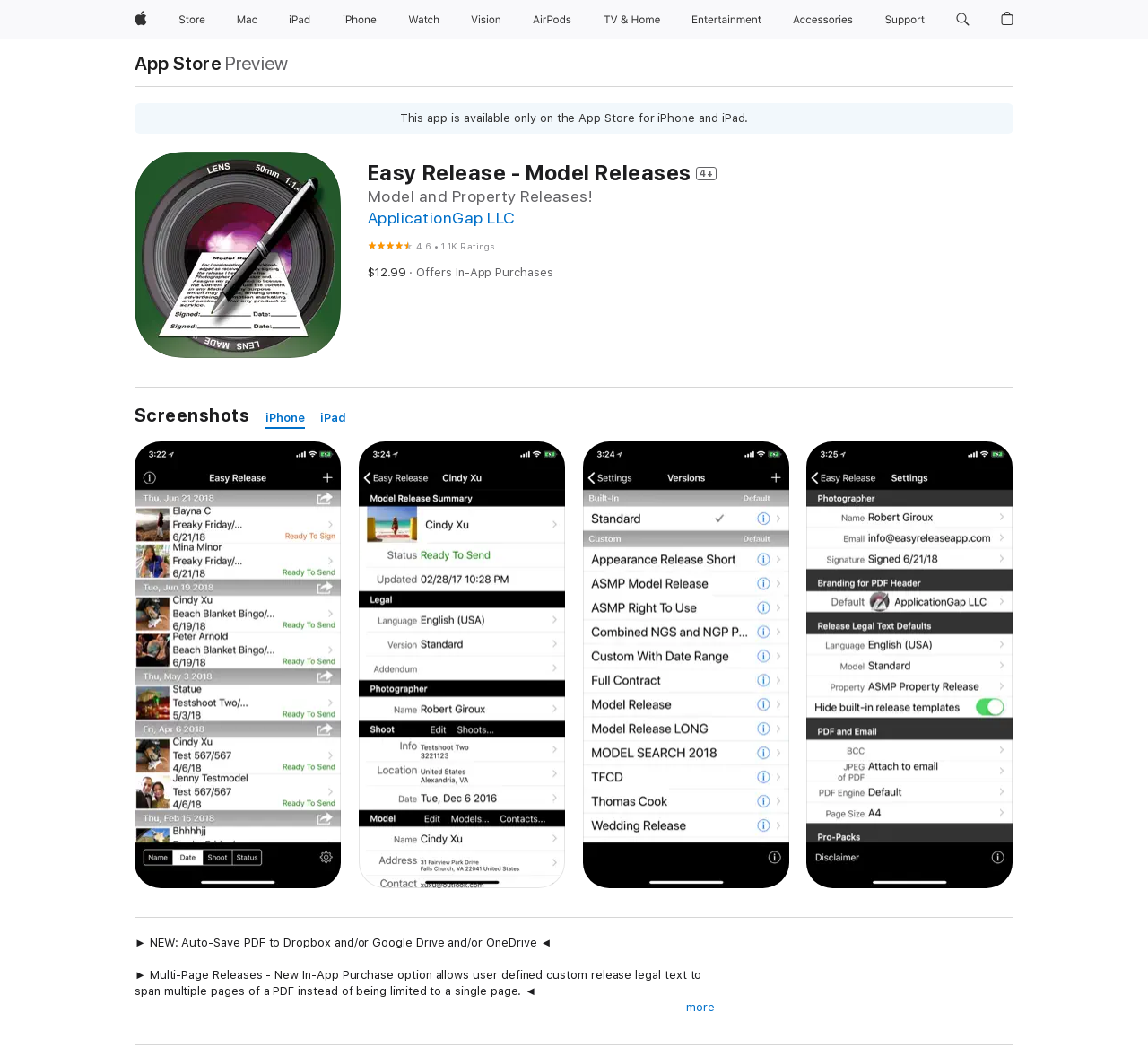Craft a detailed narrative of the webpage's structure and content.

The webpage is an app store page for "Easy Release - Model Releases" on the App Store. At the top, there is a navigation bar with links to various Apple products and services, including Apple, Store, Mac, iPad, iPhone, Watch, Vision, AirPods, TV and Home, Entertainment, Accessories, and Support. Each link has a corresponding image. There are also buttons for searching apple.com and accessing the shopping bag.

Below the navigation bar, there is a section highlighting the app's availability, with a message indicating that the app is only available on the App Store for iPhone and iPad.

The main content of the page is divided into sections. The first section displays the app's title, "Easy Release - Model Releases 4+", and its developer, "ApplicationGap LLC". There is also a rating of 4.6 out of 5, with 1.1K ratings, and a price of $12.99. Additionally, it mentions that the app offers in-app purchases.

The next section is labeled "Screenshots" and provides links to view screenshots of the app on iPhone and iPad.

The final section is labeled "Description" and contains two paragraphs of text. The first paragraph announces a new feature, auto-saving PDFs to Dropbox, Google Drive, and OneDrive. The second paragraph describes a new in-app purchase option, allowing users to create custom release legal text that spans multiple pages of a PDF.